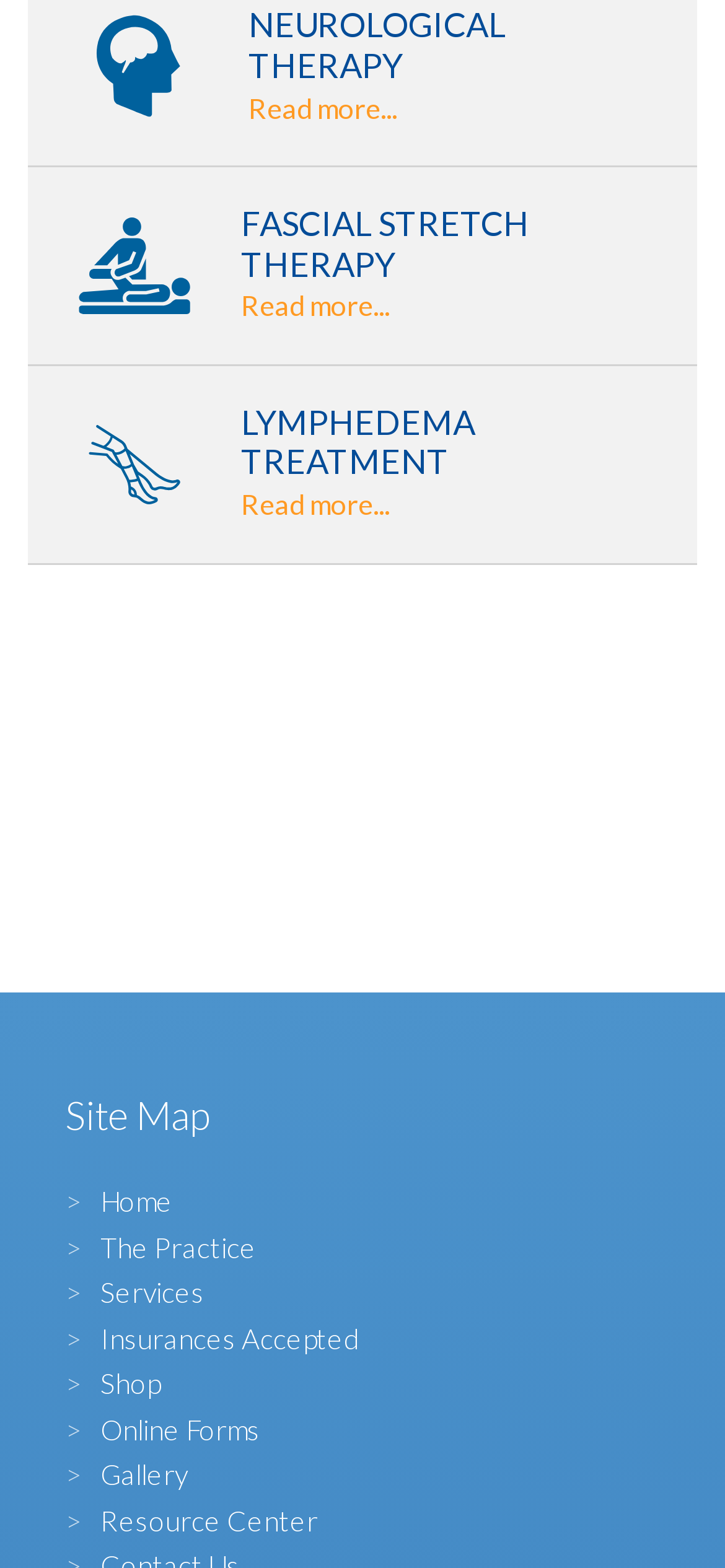Answer the question with a brief word or phrase:
What is the first therapy type mentioned?

Neurological Therapy